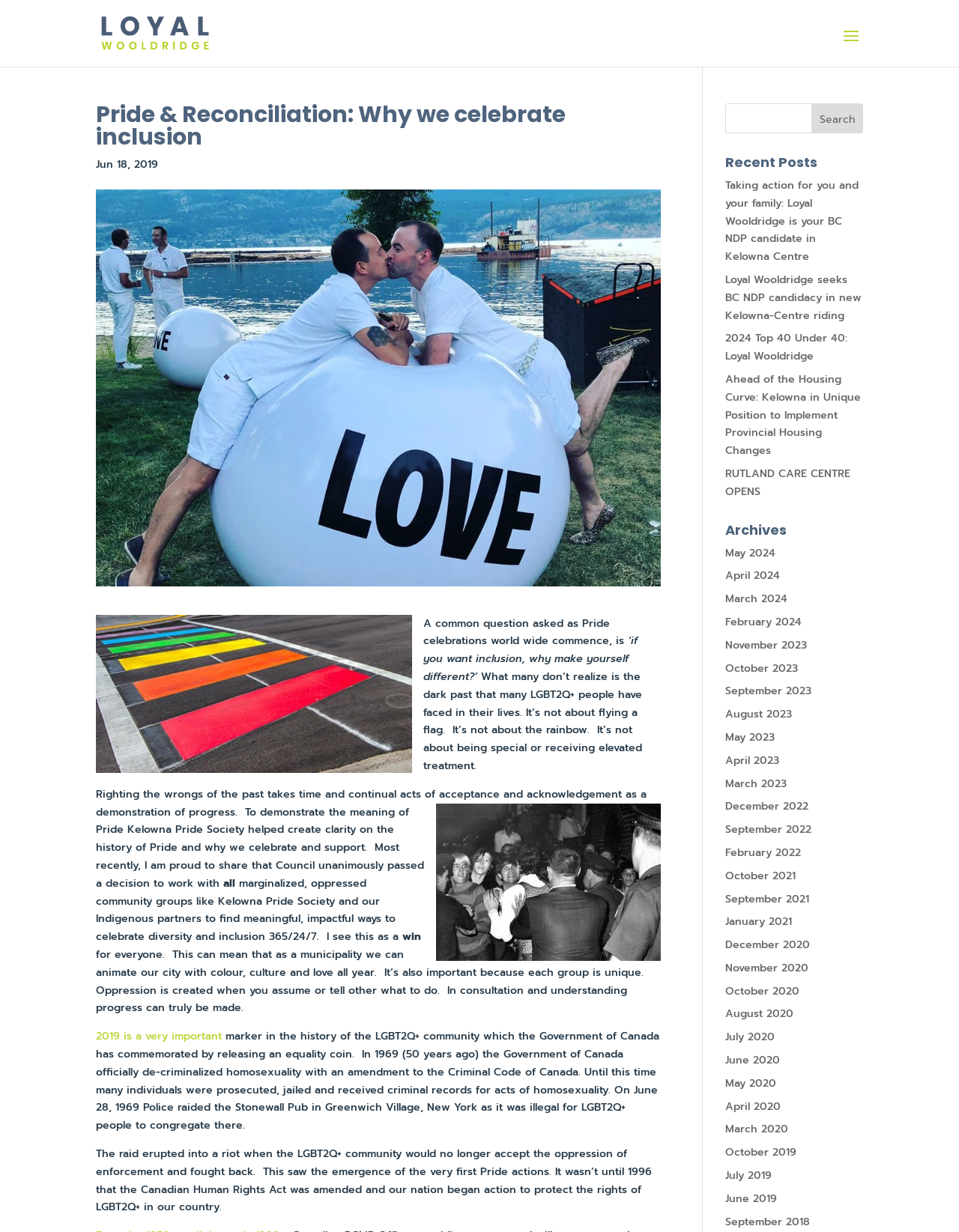Please identify the primary heading on the webpage and return its text.

Pride & Reconciliation: Why we celebrate inclusion